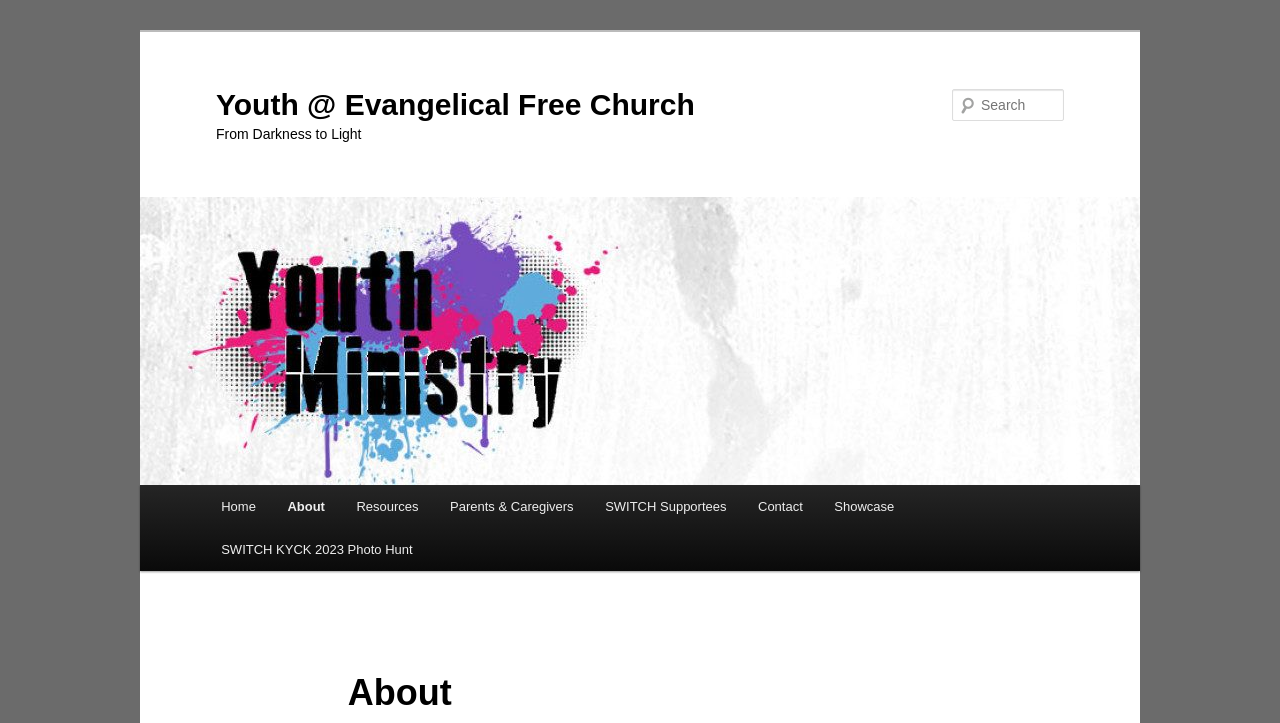How many main menu items are there?
Provide an in-depth answer to the question, covering all aspects.

I counted the number of links under the 'Main menu' heading and found 8 links: 'Home', 'About', 'Resources', 'Parents & Caregivers', 'SWITCH Supportees', 'Contact', 'Showcase', and 'SWITCH KYCK 2023 Photo Hunt'.